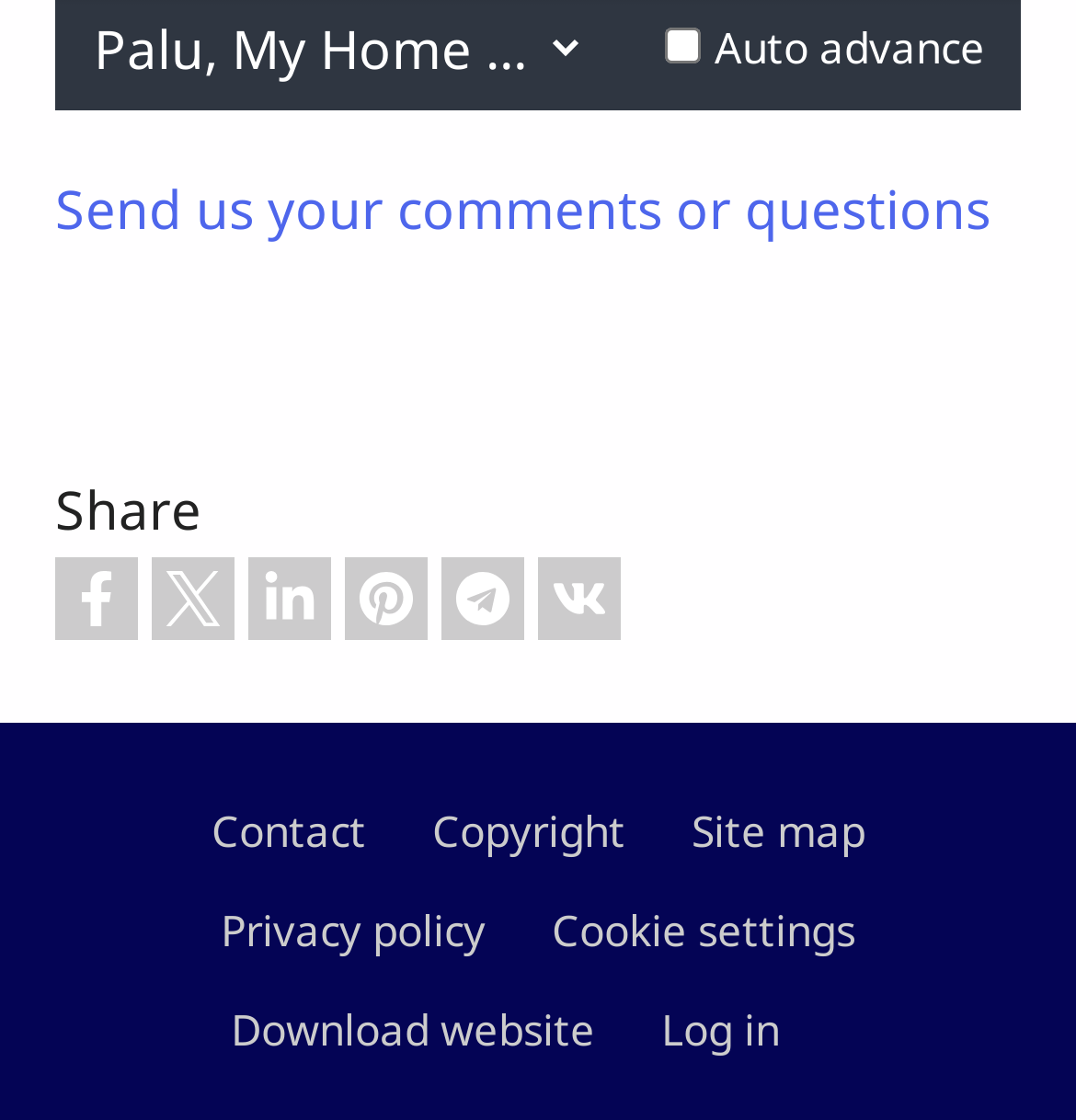Could you provide the bounding box coordinates for the portion of the screen to click to complete this instruction: "Send us your comments or questions"?

[0.051, 0.152, 0.921, 0.218]